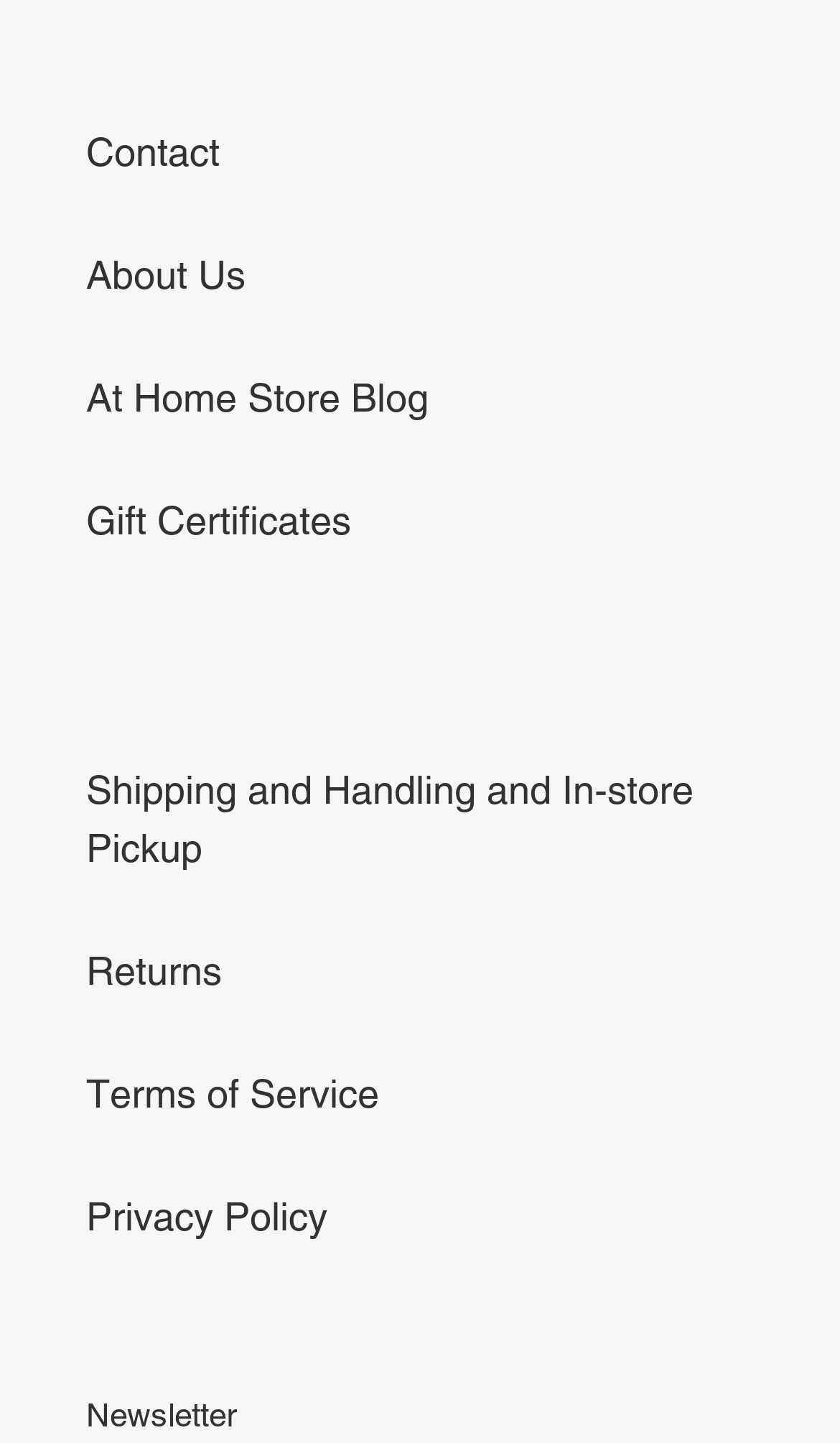Determine the bounding box coordinates for the clickable element to execute this instruction: "visit at home store blog". Provide the coordinates as four float numbers between 0 and 1, i.e., [left, top, right, bottom].

[0.103, 0.26, 0.51, 0.292]